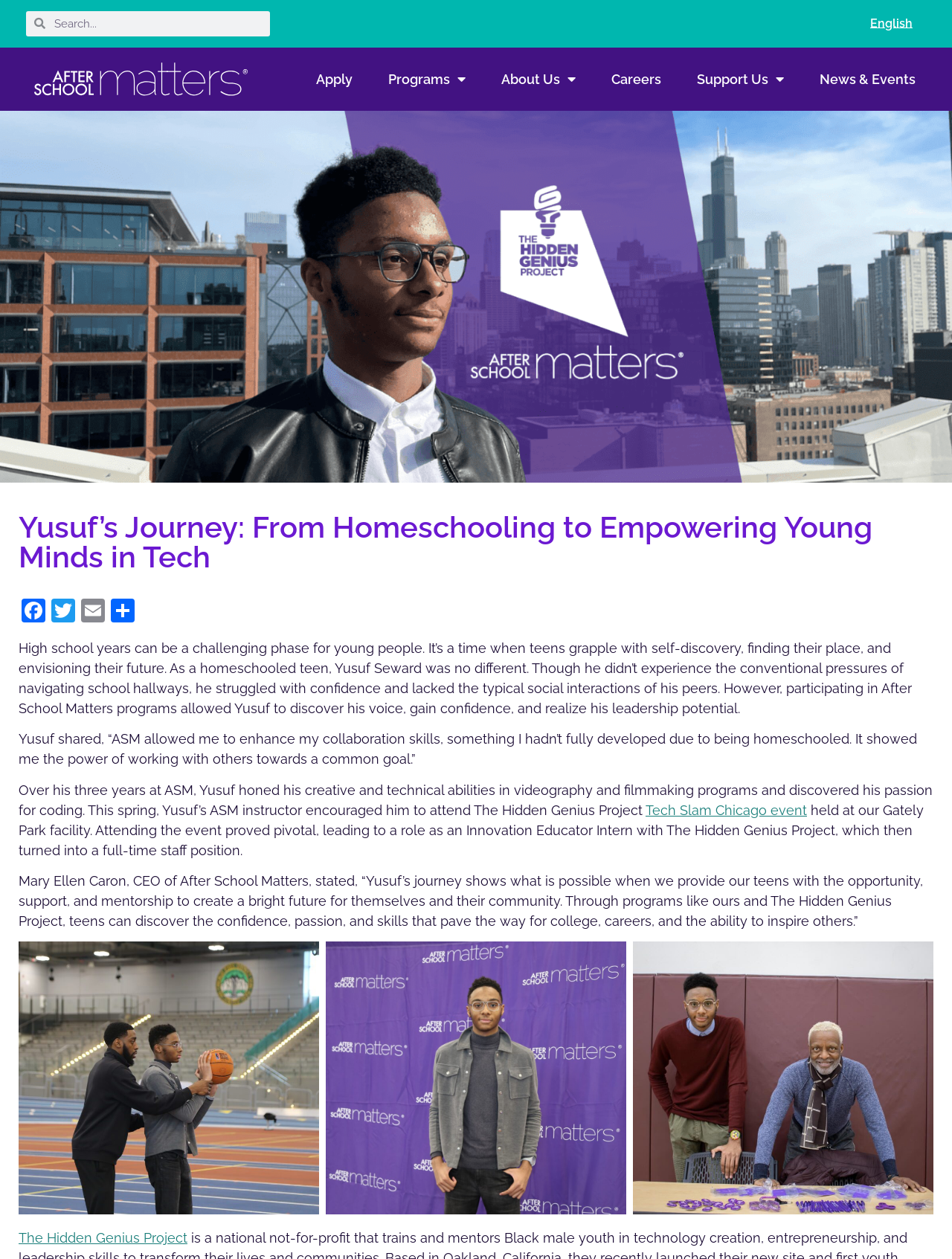Can you find the bounding box coordinates for the UI element given this description: "News & Events"? Provide the coordinates as four float numbers between 0 and 1: [left, top, right, bottom].

[0.845, 0.051, 0.977, 0.075]